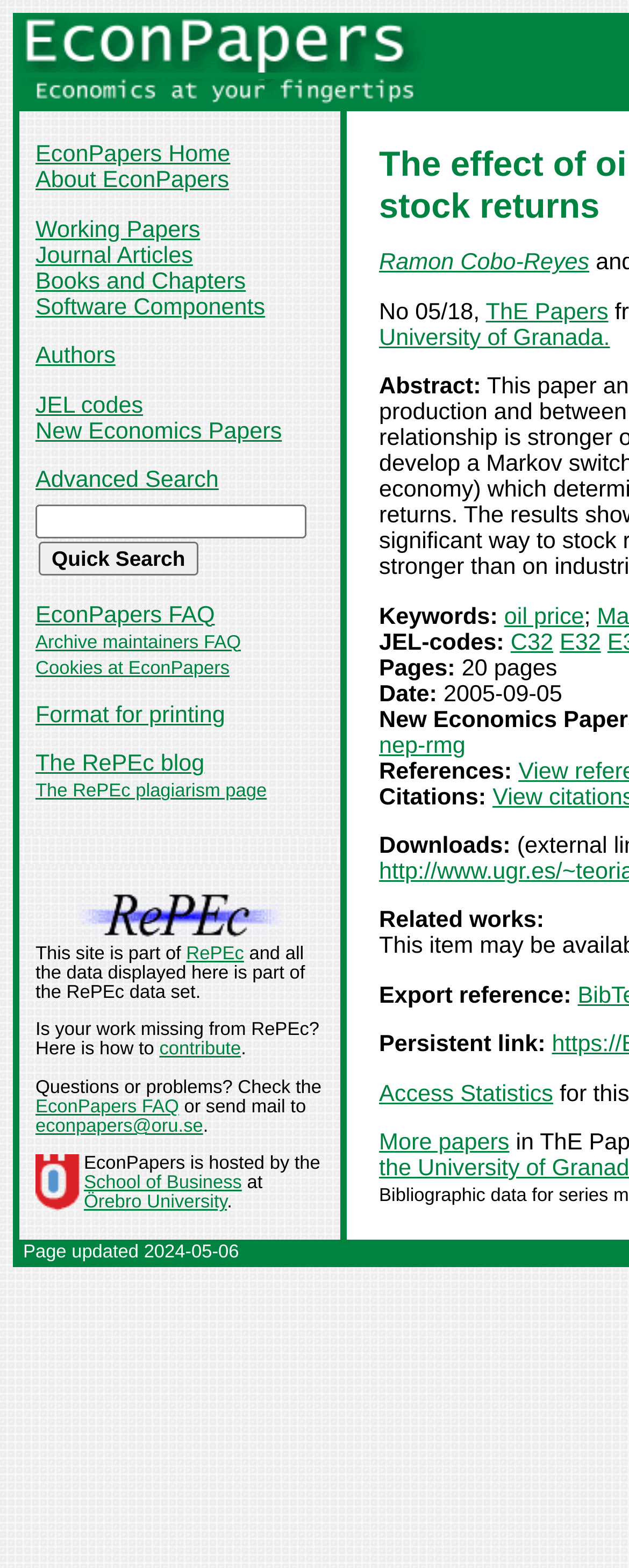Generate an in-depth caption that captures all aspects of the webpage.

This webpage is about EconPapers, a platform that provides access to economics research papers. At the top, there is a header section with a logo and a navigation menu. The logo is an image with the text "EconPapers" next to it. The navigation menu consists of several links, including "EconPapers Home", "About EconPapers", "Working Papers", "Journal Articles", and others.

Below the header section, there is a main content area that displays information about a specific research paper. The paper's title is "The effect of oil price on industrial production and on stock returns" by Ramon Cobo-Reyes and Gabriel Perez Quiros. The abstract of the paper is not provided, but there are links to the authors' names and a "ThE Papers" link.

The paper's details are organized into several sections. The first section displays the paper's keywords, including "oil price", and JEL codes, including "C32" and "E32". The next section shows the paper's pages, date, and other metadata. There are also links to related works, export references, and access statistics.

On the right side of the main content area, there is a sidebar that provides information about RePEc, a platform that EconPapers is part of. The sidebar includes a link to RePEc, a description of the platform, and a call to action to contribute to RePEc.

At the bottom of the page, there is a footer section that displays a copyright notice and a link to the EconPapers FAQ. The page was last updated on 2024-05-06.